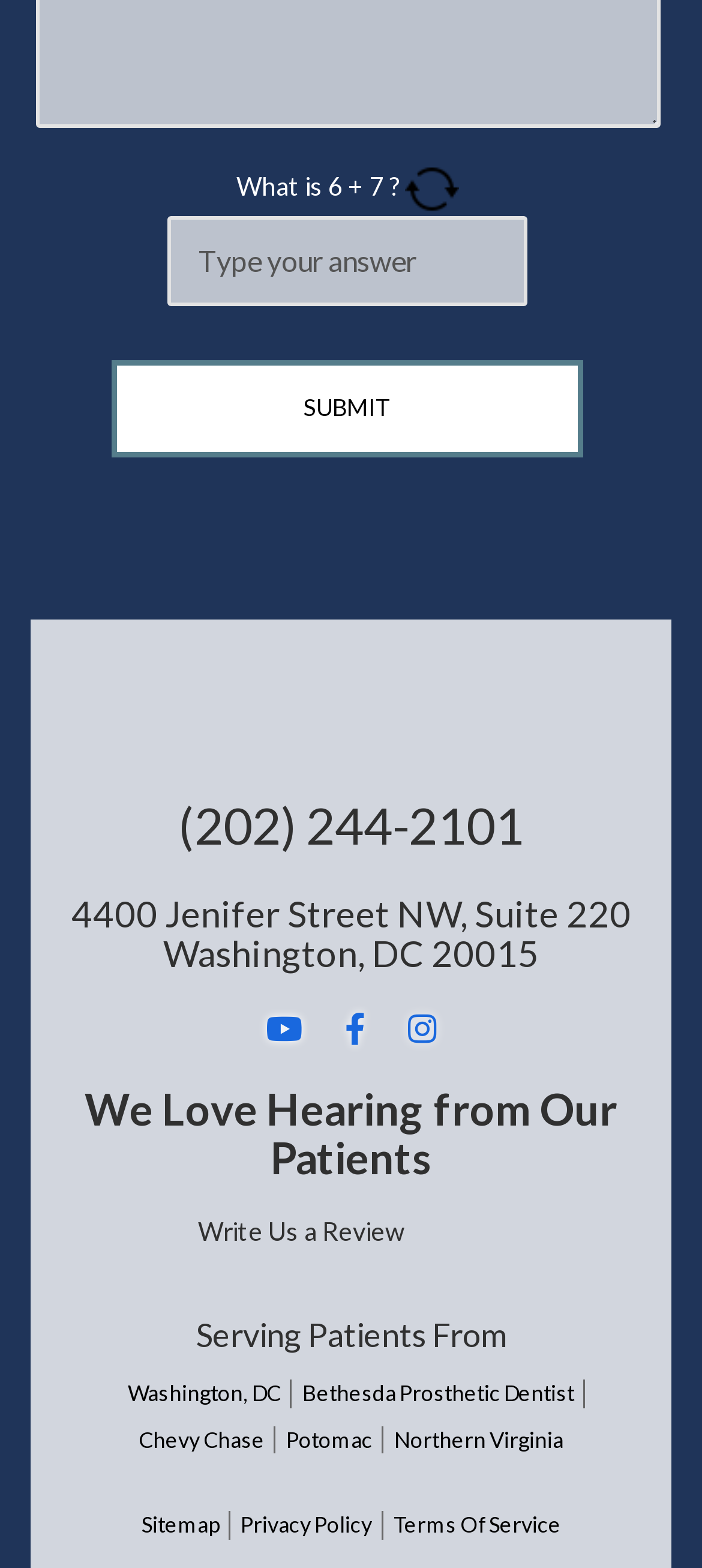Based on the element description, predict the bounding box coordinates (top-left x, top-left y, bottom-right x, bottom-right y) for the UI element in the screenshot: Privacy Policy

[0.342, 0.964, 0.529, 0.982]